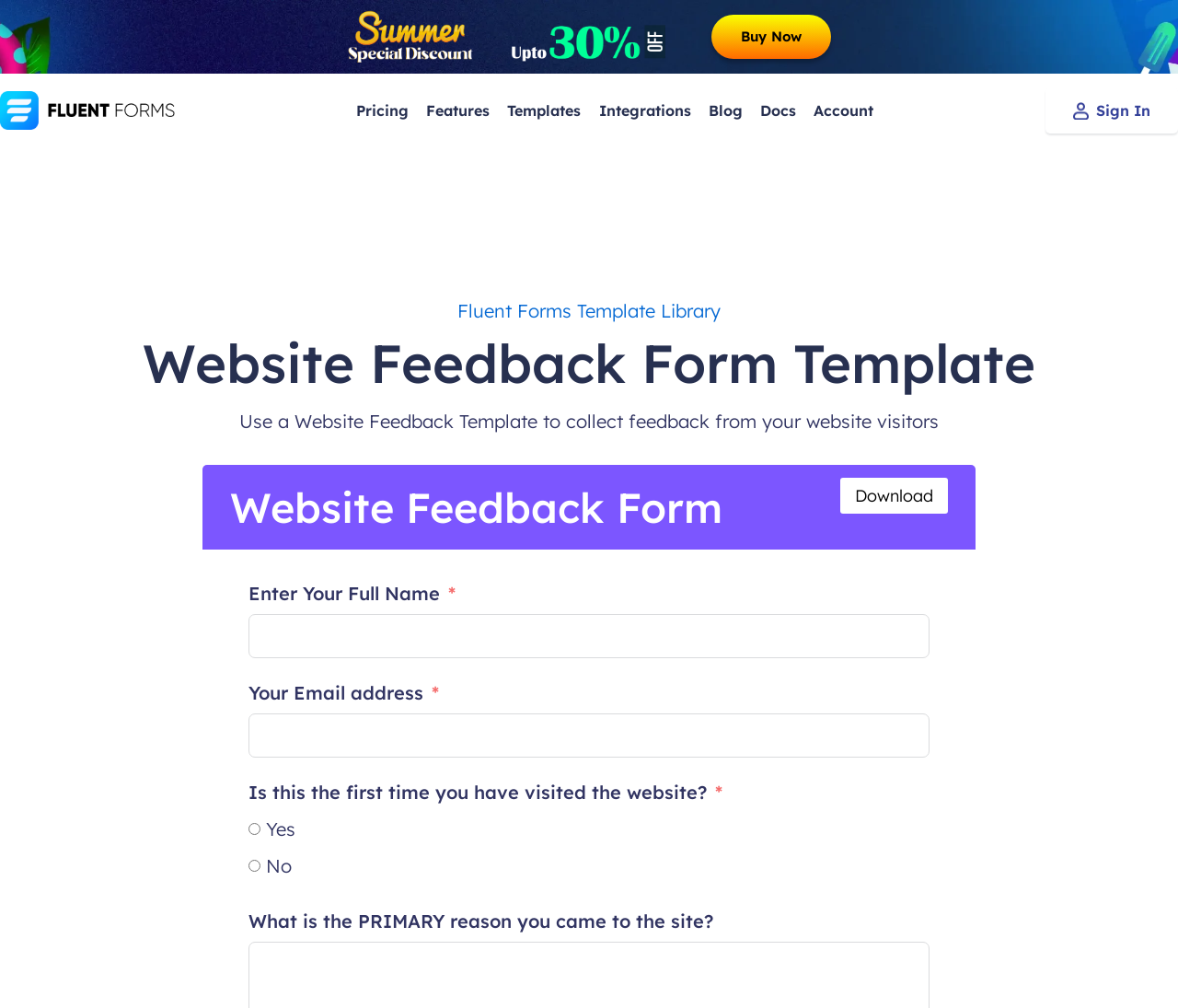Please respond in a single word or phrase: 
What is the last question asked in the form?

What is the PRIMARY reason you came to the site?